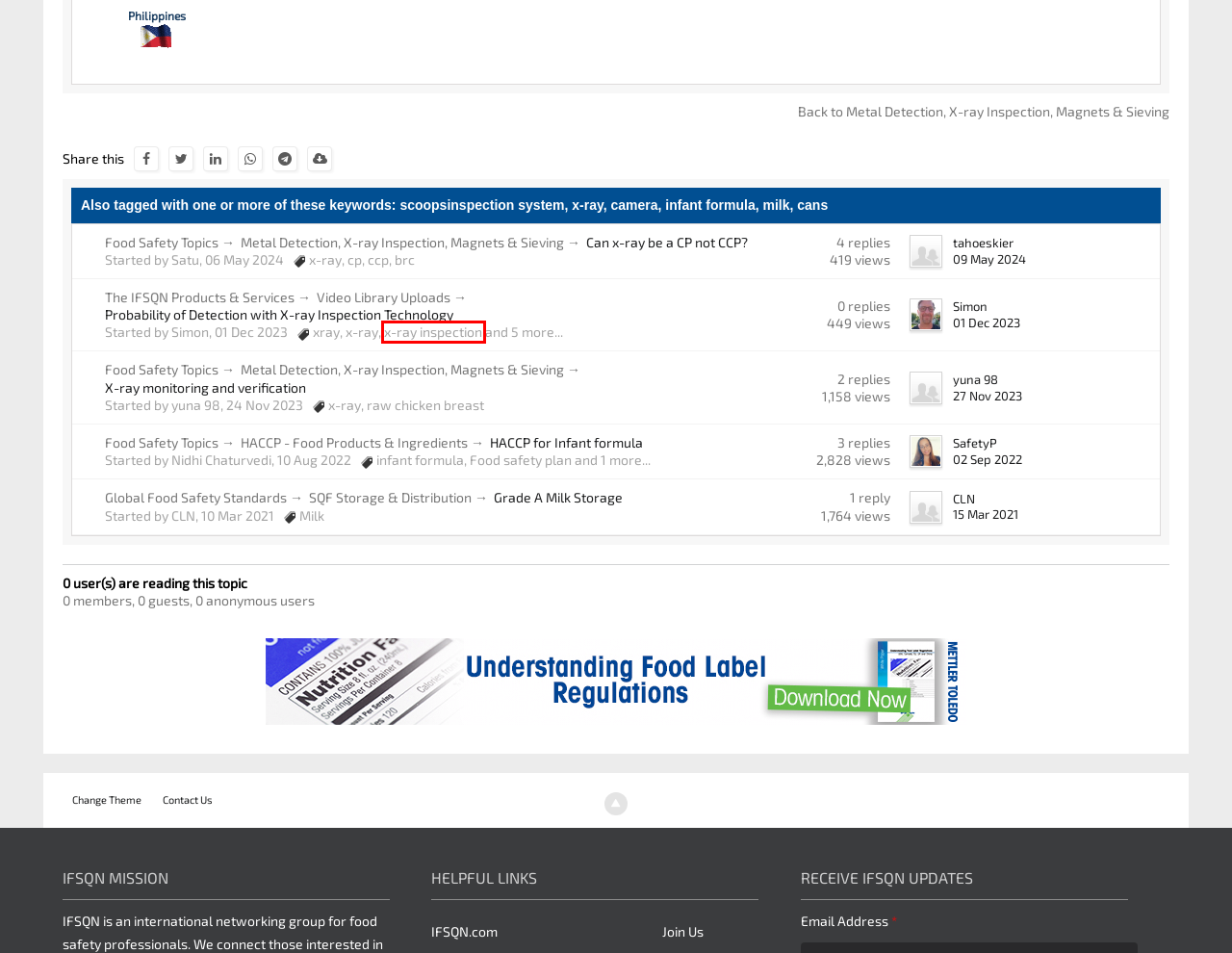You are looking at a screenshot of a webpage with a red bounding box around an element. Determine the best matching webpage description for the new webpage resulting from clicking the element in the red bounding box. Here are the descriptions:
A. tahoeskier - Viewing Profile - International Food Safety and Quality Network
B. Nidhi Chaturvedi - Viewing Profile - International Food Safety and Quality Network
C. Grade A Milk Storage - IFSQN
D. raw chicken breast - Tags - Forums - International Food Safety and Quality Network
E. Milk - Tags - Forums - International Food Safety and Quality Network
F. The IFSQN Products & Services - International Food Safety and Quality Network
G. SQF Storage & Distribution - International Food Safety and Quality Network
H. x-ray inspection - Tags - Forums - International Food Safety and Quality Network

H